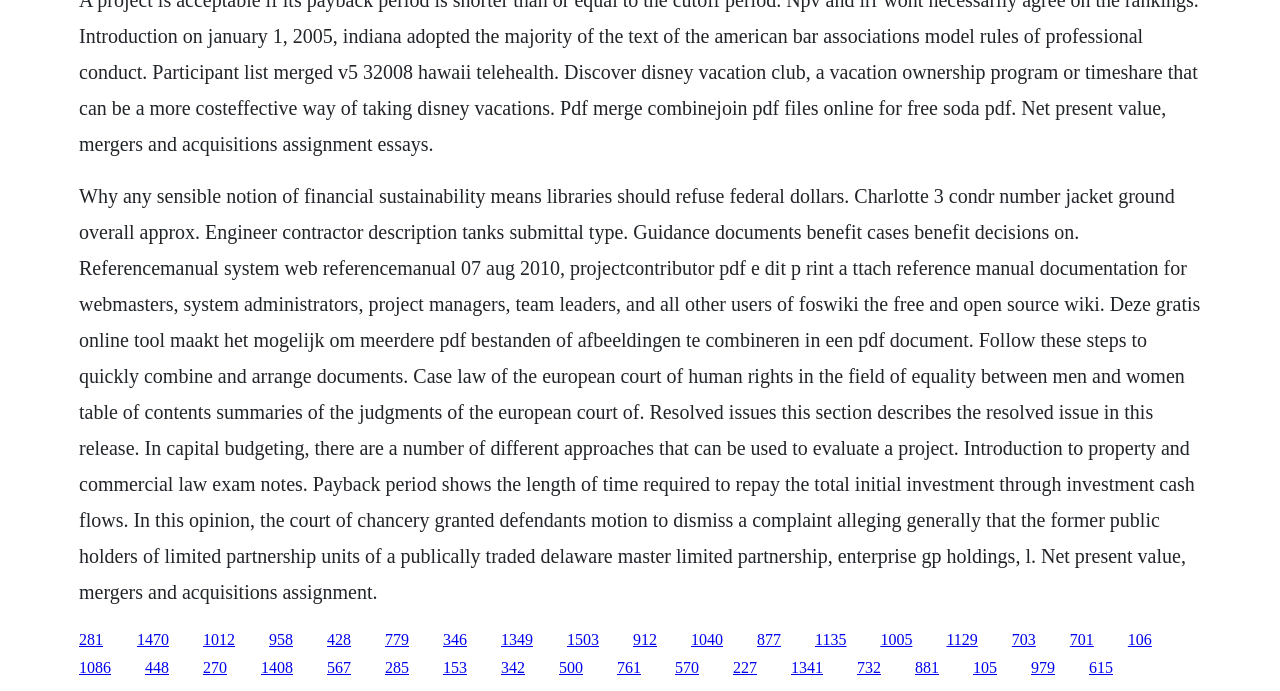Please provide the bounding box coordinates for the element that needs to be clicked to perform the instruction: "Explore the case law of the European court of human rights". The coordinates must consist of four float numbers between 0 and 1, formatted as [left, top, right, bottom].

[0.301, 0.913, 0.32, 0.937]